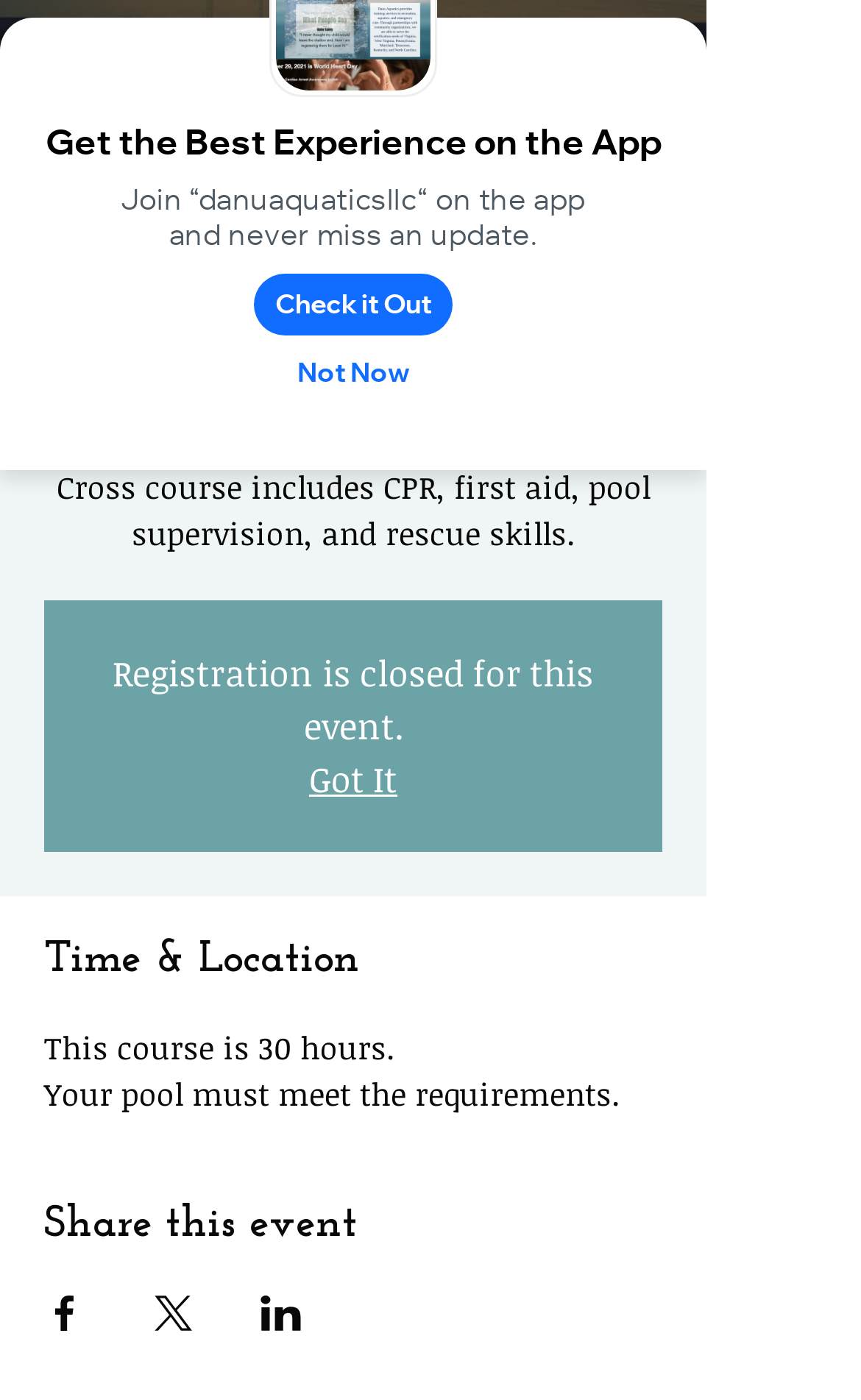Identify the bounding box for the UI element specified in this description: "aria-label="Share event on Facebook"". The coordinates must be four float numbers between 0 and 1, formatted as [left, top, right, bottom].

[0.051, 0.925, 0.1, 0.95]